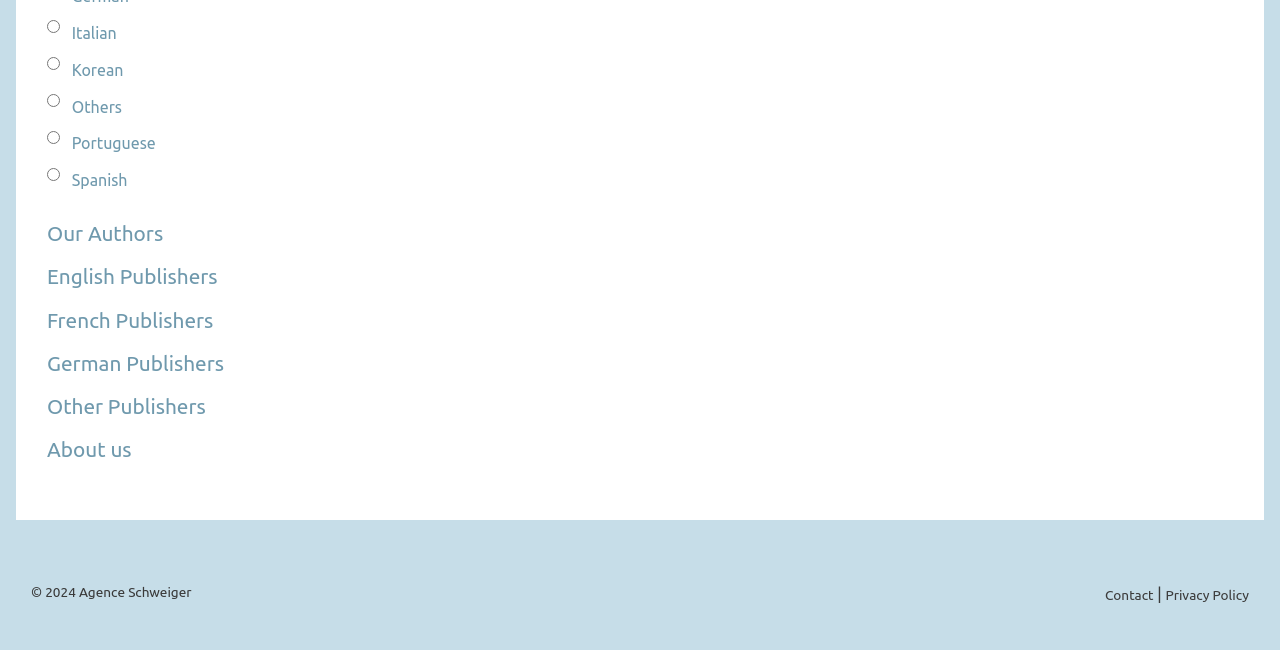Find the bounding box coordinates for the area that must be clicked to perform this action: "Select Italian as language".

[0.037, 0.031, 0.047, 0.051]